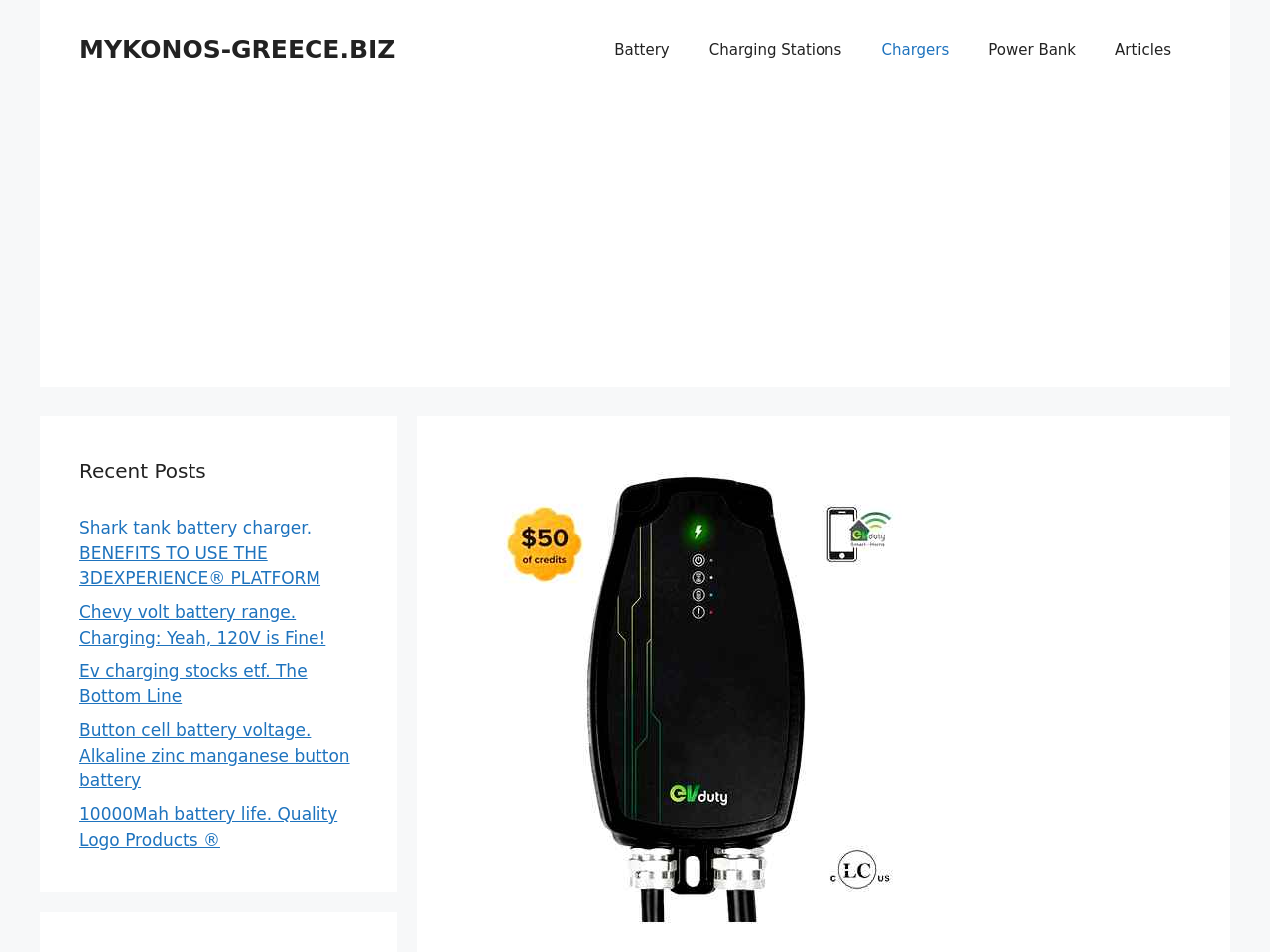Could you indicate the bounding box coordinates of the region to click in order to complete this instruction: "Check the 'Recent Posts' section".

[0.062, 0.479, 0.281, 0.51]